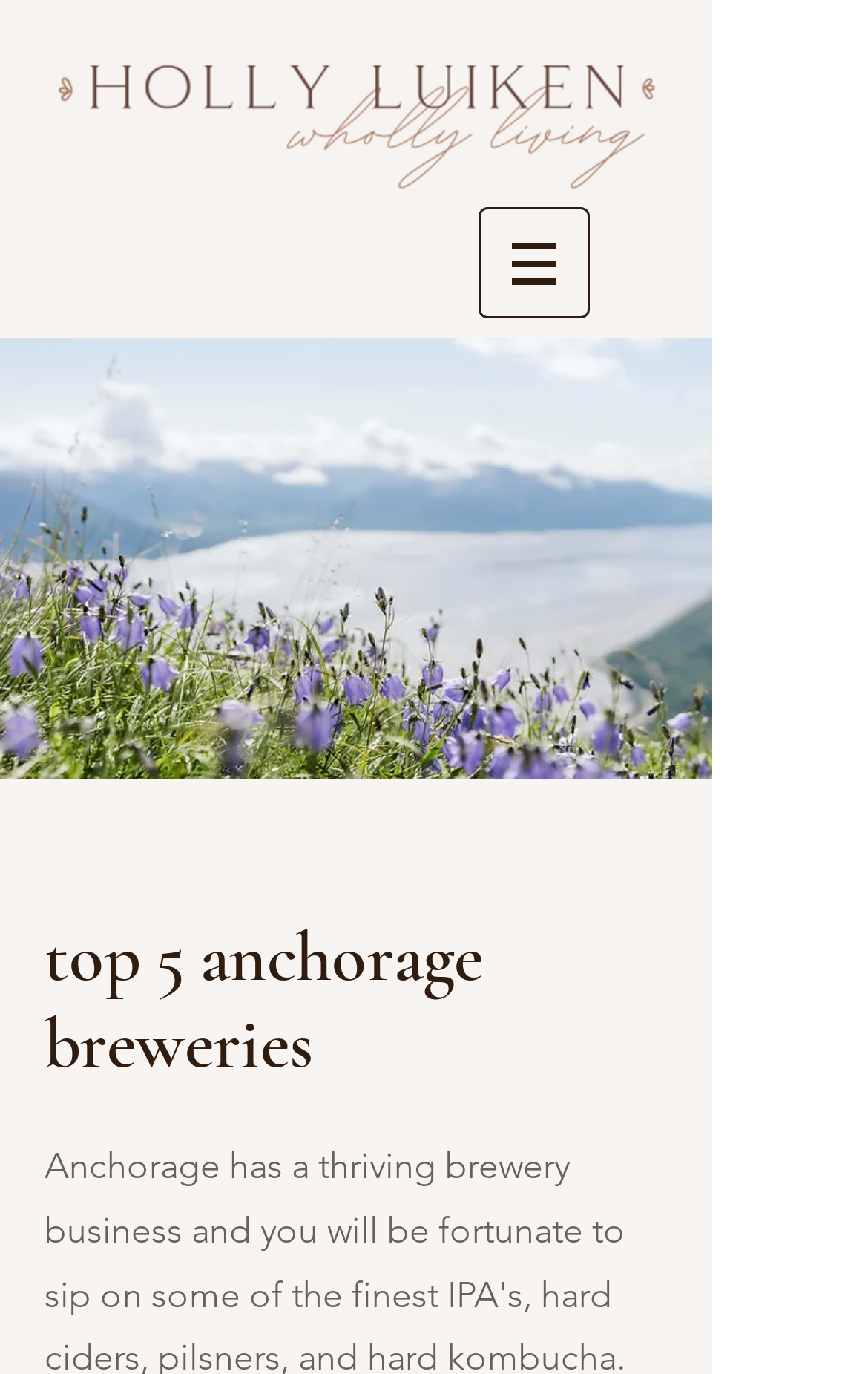Provide your answer to the question using just one word or phrase: Is the navigation menu expanded?

No